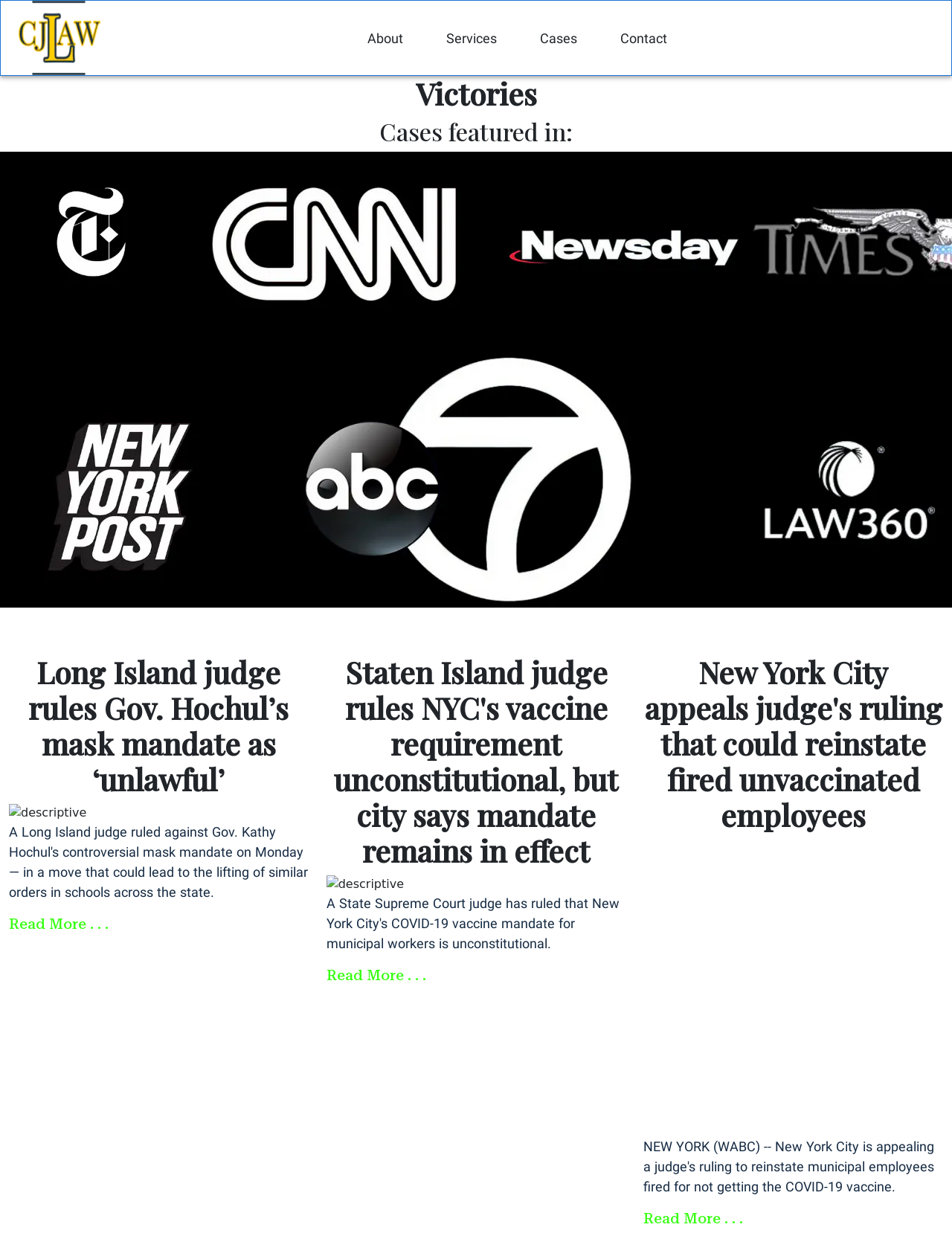Please determine the bounding box coordinates of the element's region to click for the following instruction: "Contact CJ law".

[0.629, 0.024, 0.723, 0.037]